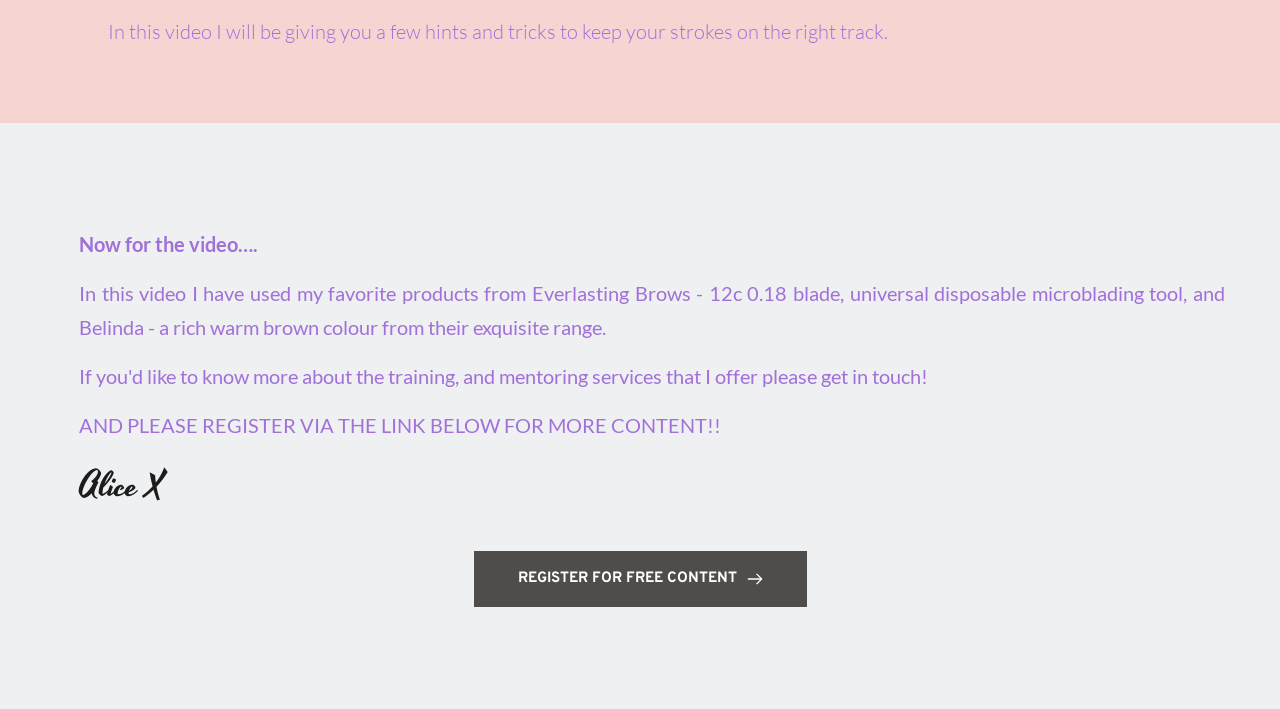What is the topic of the video?
Analyze the screenshot and provide a detailed answer to the question.

The topic of the video can be inferred from the text 'In this video I will be giving you a few hints and tricks to keep your strokes on the right track.' and the mention of 'Everlasting Brows' and 'microblading tool' later in the text.